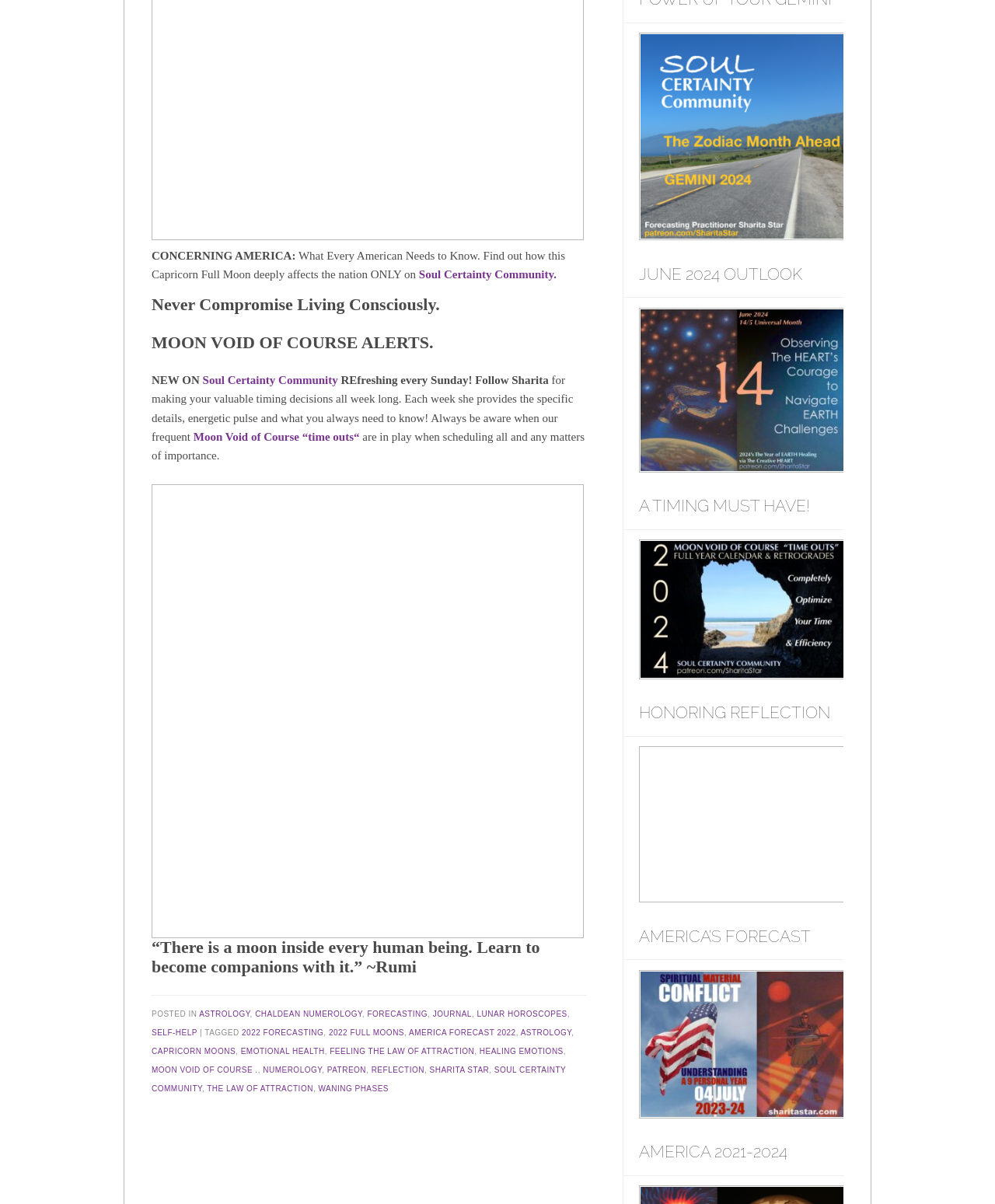Identify the bounding box for the UI element that is described as follows: "Healing Emotions".

[0.482, 0.87, 0.566, 0.877]